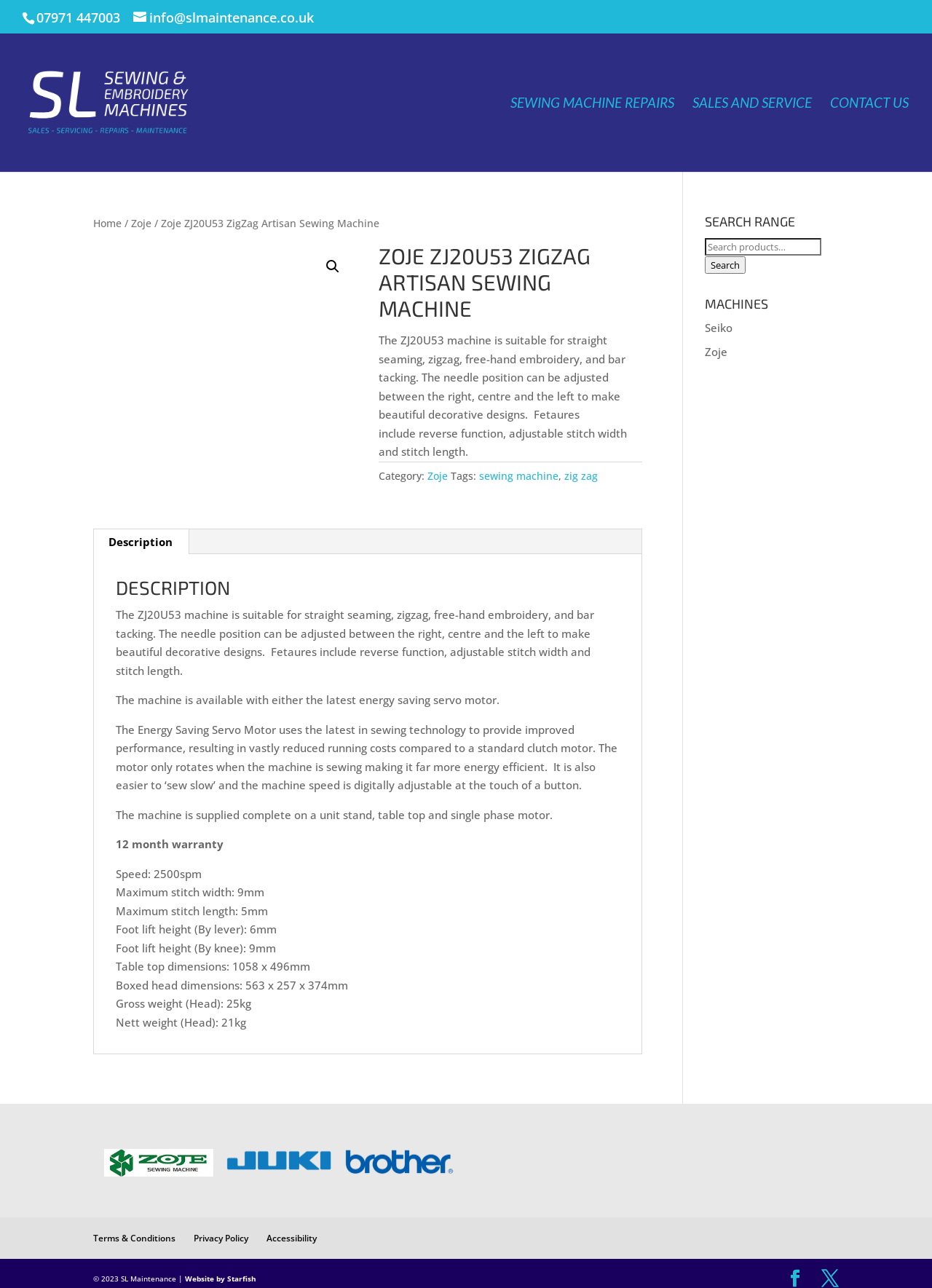Produce a meticulous description of the webpage.

This webpage is about the Zoje ZJ20U53 ZigZag Artisan Sewing Machine, specifically its features and specifications. At the top, there is a header section with the website's title, contact information, and a search bar. Below the header, there are three main navigation links: "SEWING MACHINE REPAIRS", "SALES AND SERVICE", and "CONTACT US".

On the left side, there is a sidebar with links to different sections of the website, including "Home", "Zoje", and a search icon. Below the sidebar, there is a section with the machine's description, features, and specifications. The description explains that the machine is suitable for straight seaming, zigzag, free-hand embroidery, and bar tacking, and that it has adjustable stitch width and length.

The features section lists the machine's technical specifications, including its speed, maximum stitch width and length, foot lift height, and table top dimensions. There is also a section with links to related categories and tags, such as "Zoje" and "zig zag".

At the bottom of the page, there are three columns with links to other sections of the website, including "SEARCH RANGE", "MACHINES", and "TERMS & CONDITIONS", "PRIVACY POLICY", and "ACCESSIBILITY". The page ends with a footer section that displays the website's copyright information and a link to the website's developer, Starfish.